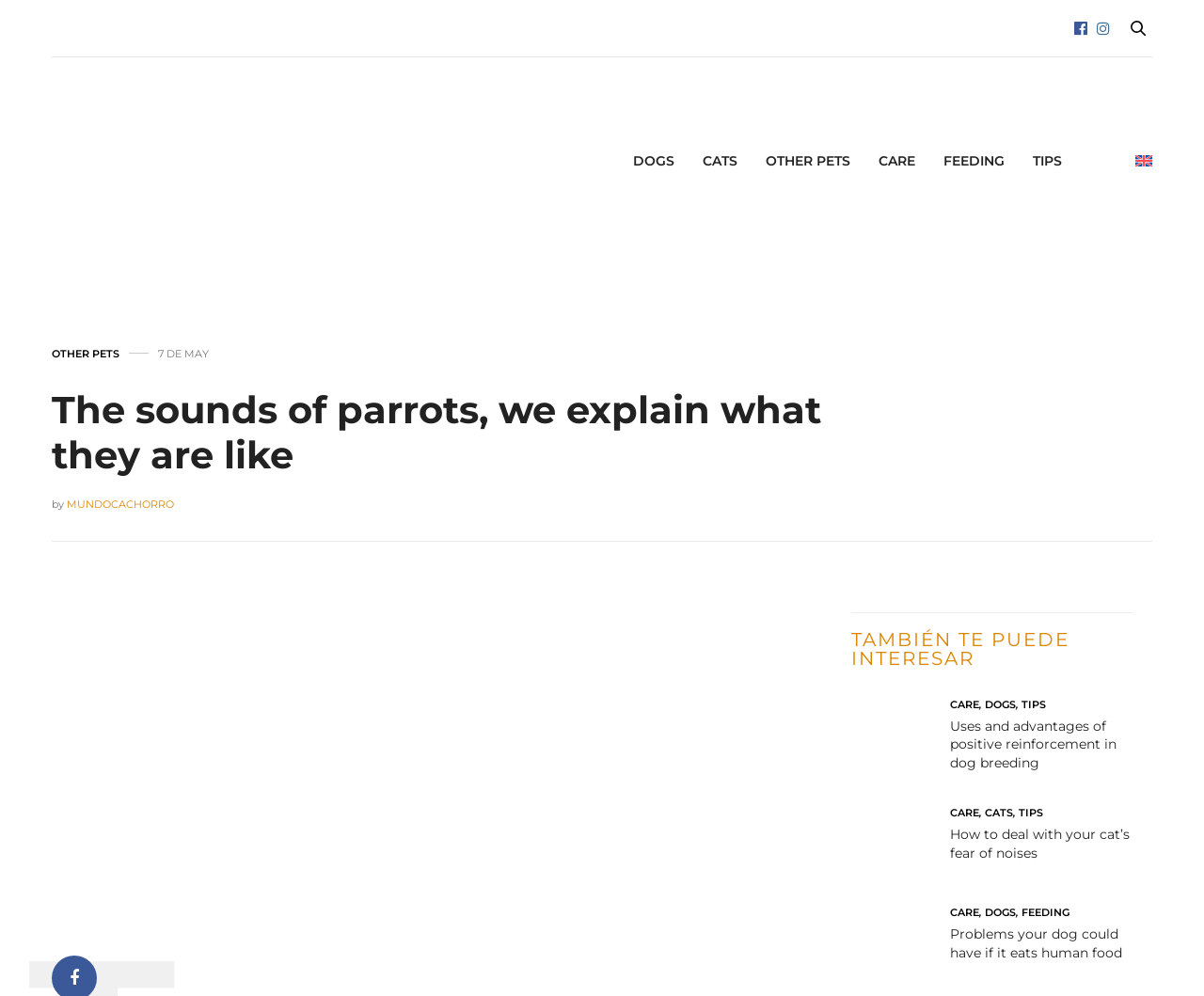Highlight the bounding box coordinates of the element you need to click to perform the following instruction: "Select the Spanish language option."

[0.905, 0.138, 0.92, 0.185]